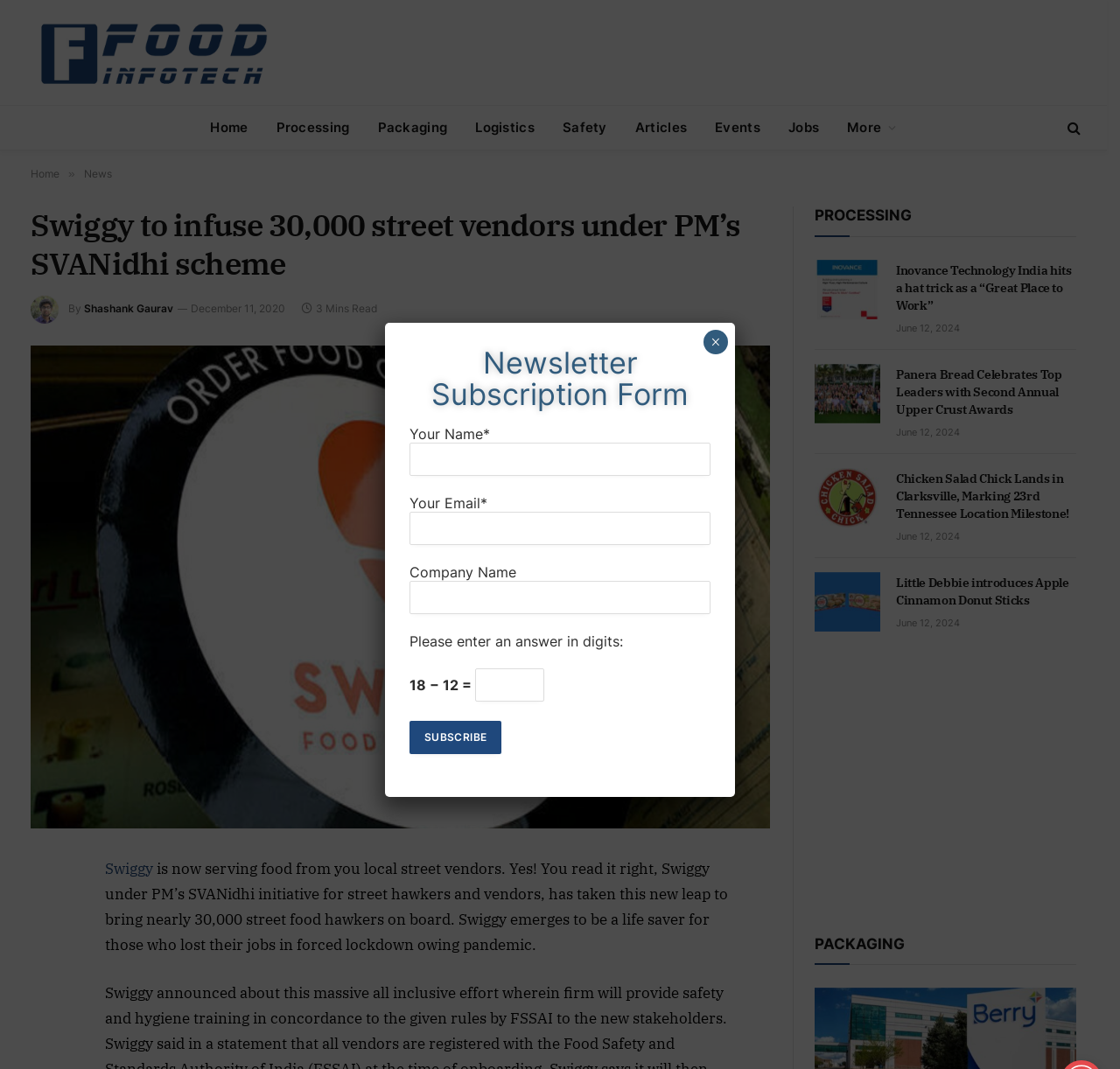Point out the bounding box coordinates of the section to click in order to follow this instruction: "Read the article 'Swiggy to infuse 30,000 street vendors under PM’s SVANidhi scheme'".

[0.027, 0.193, 0.688, 0.264]